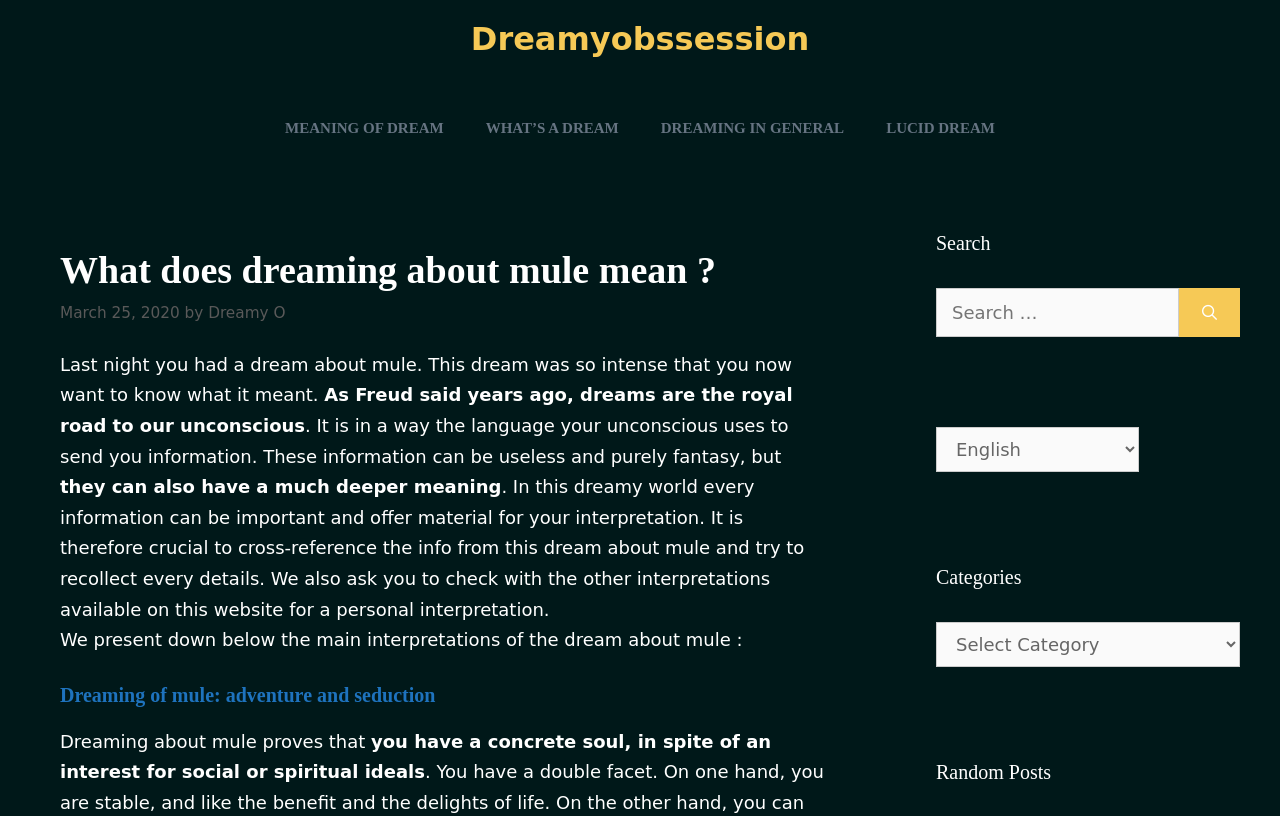Respond with a single word or phrase for the following question: 
What is the purpose of the search box?

Search for dream meanings